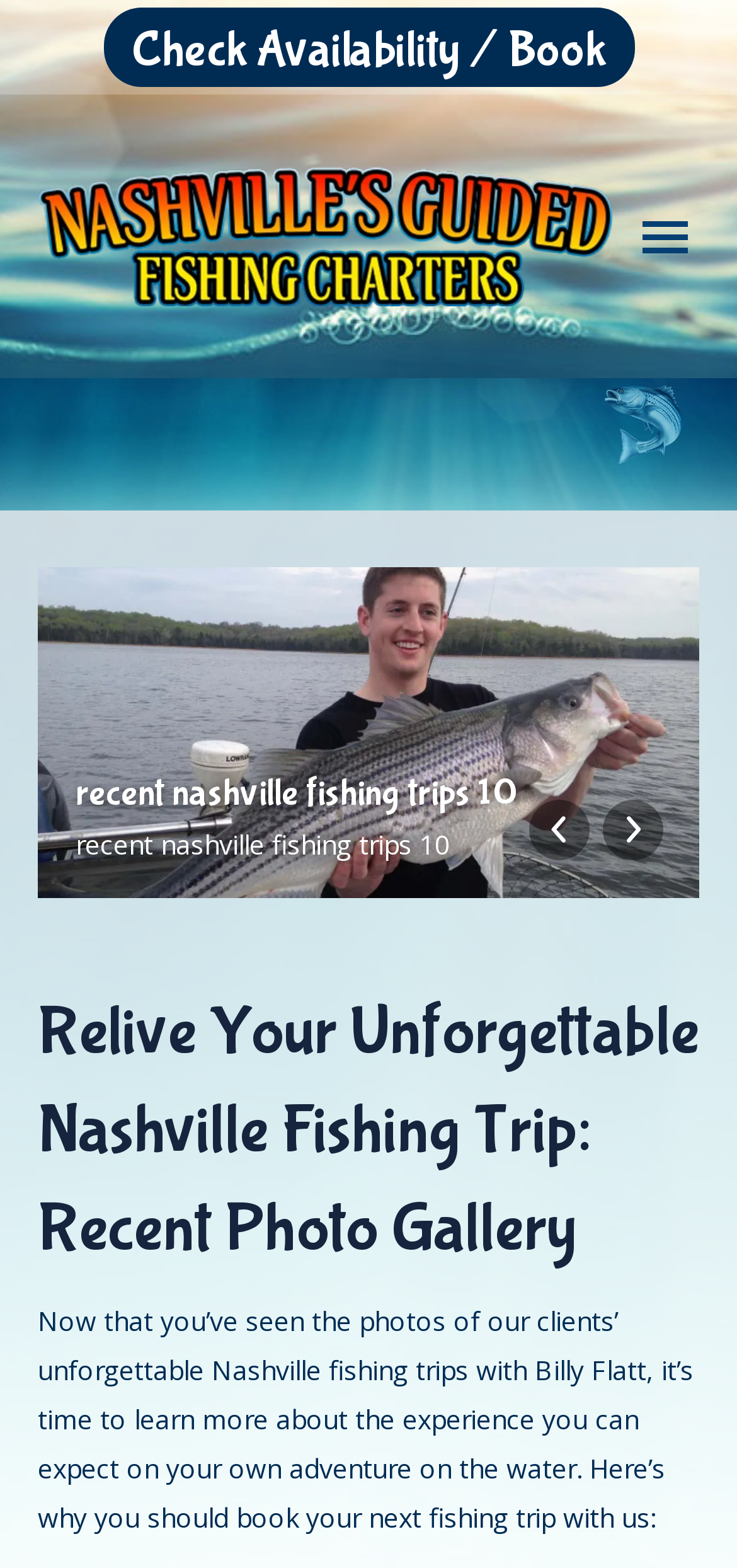What is the purpose of the 'Go to Top' link?
Utilize the image to construct a detailed and well-explained answer.

I inferred the purpose of the 'Go to Top' link by its location at the bottom of the page and its text, which suggests that it allows users to quickly navigate back to the top of the page.